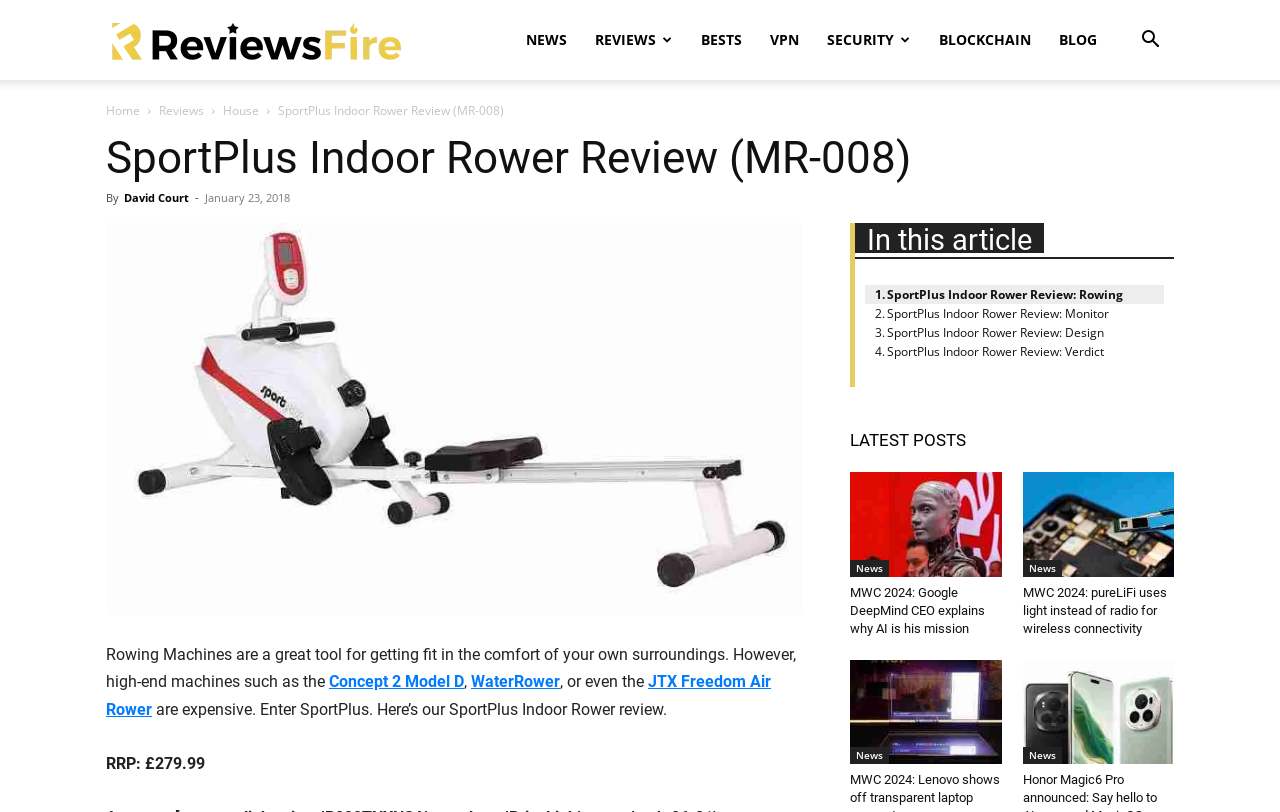Please examine the image and provide a detailed answer to the question: How much does the SportPlus Indoor Rower cost?

The price of the SportPlus Indoor Rower is mentioned in the text 'RRP: £279.99' which stands for Recommended Retail Price.